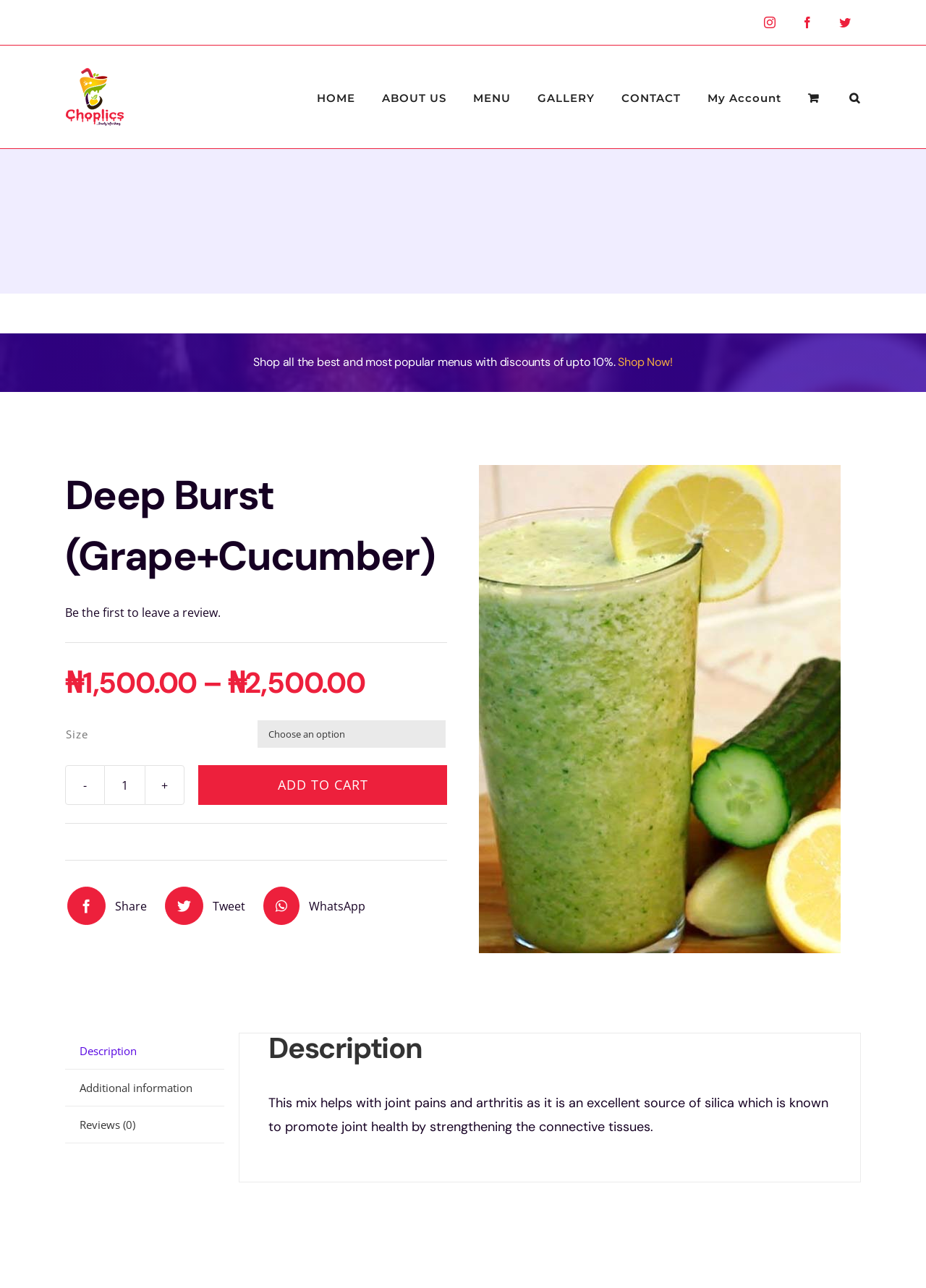Provide the bounding box for the UI element matching this description: "Share Tweet WhatsApp".

[0.053, 0.679, 0.466, 0.732]